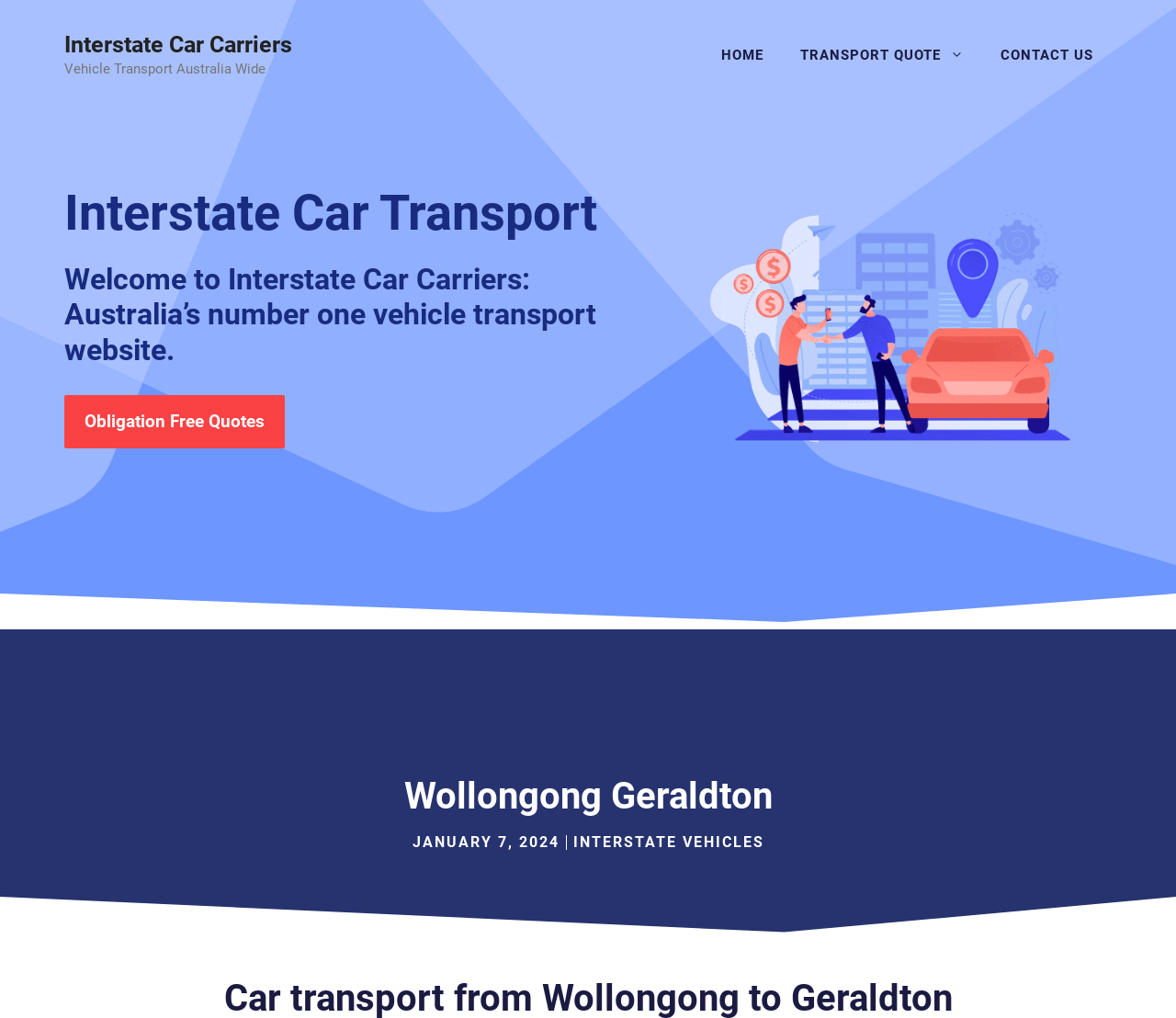What is the name of the company?
Kindly give a detailed and elaborate answer to the question.

I found the answer by looking at the banner element at the top of the webpage, which contains the link 'Interstate Car Carriers' and the static text 'Vehicle Transport Australia Wide'.